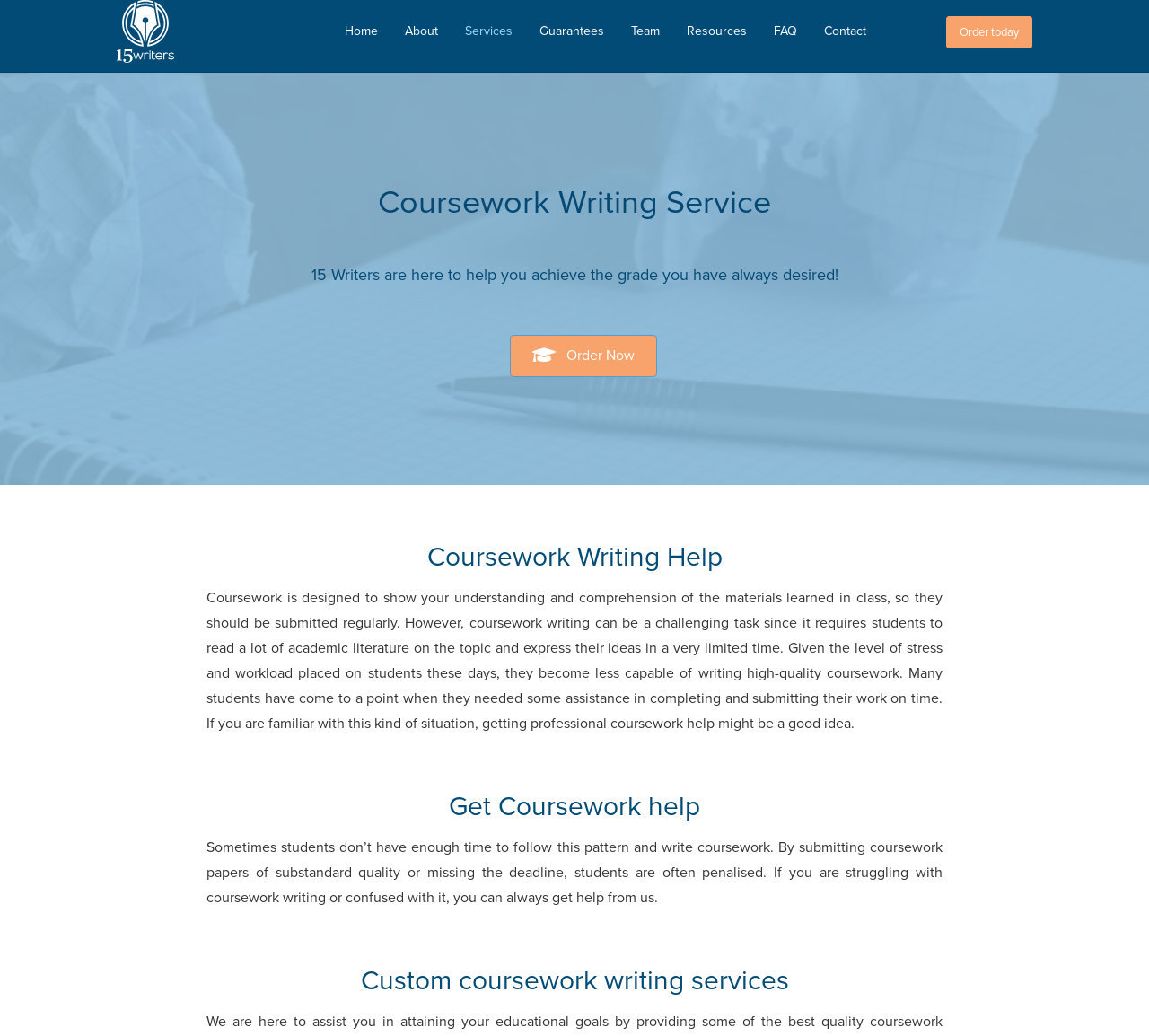Look at the image and give a detailed response to the following question: What is the main purpose of this website?

Based on the webpage content, it appears that the main purpose of this website is to provide a coursework writing service to help students achieve higher grades. The website offers professional coursework writing help, guarantees a stress-free solution, and provides resources for students to get coursework help.